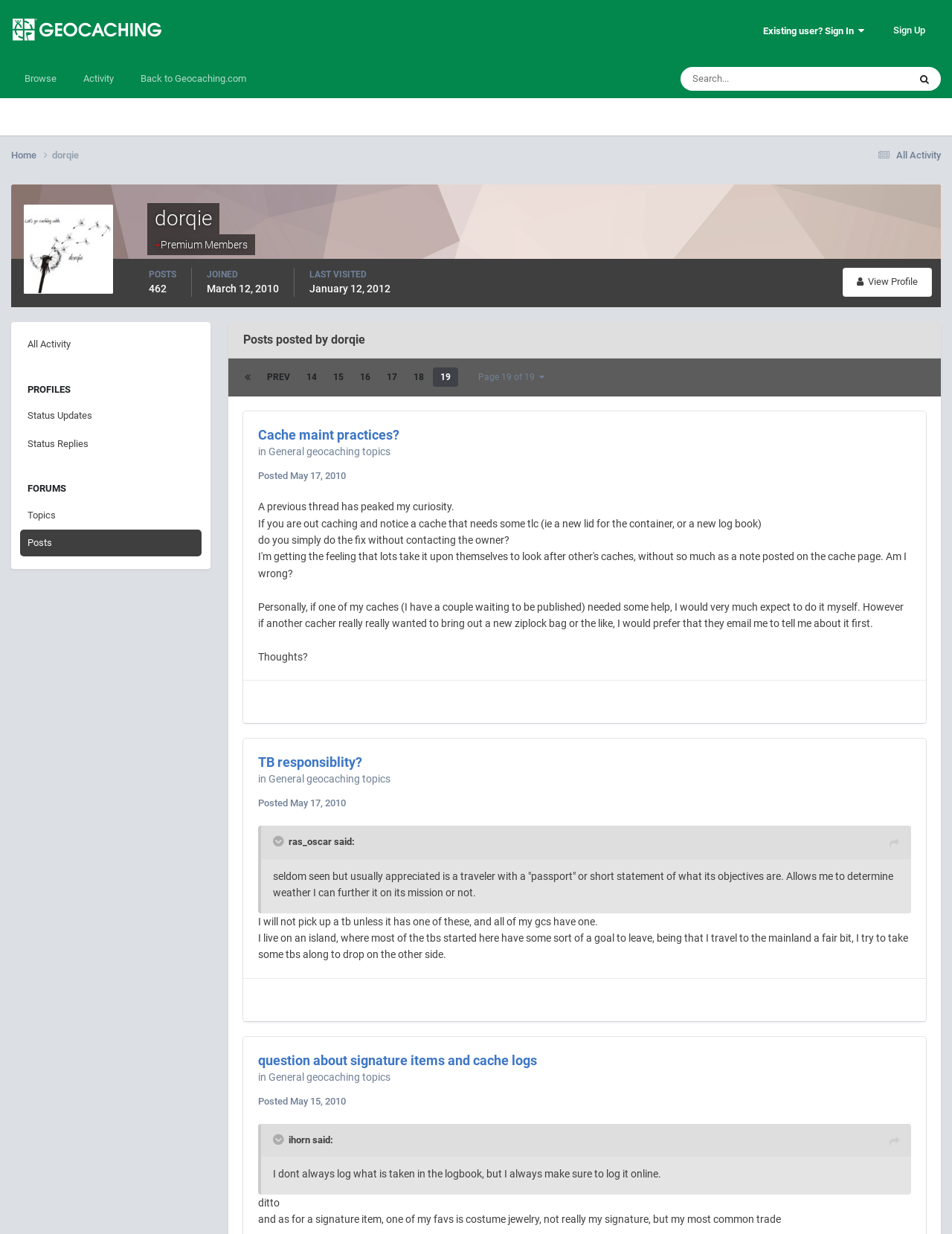Identify the bounding box coordinates for the region of the element that should be clicked to carry out the instruction: "Sign in to the forum". The bounding box coordinates should be four float numbers between 0 and 1, i.e., [left, top, right, bottom].

[0.802, 0.02, 0.908, 0.029]